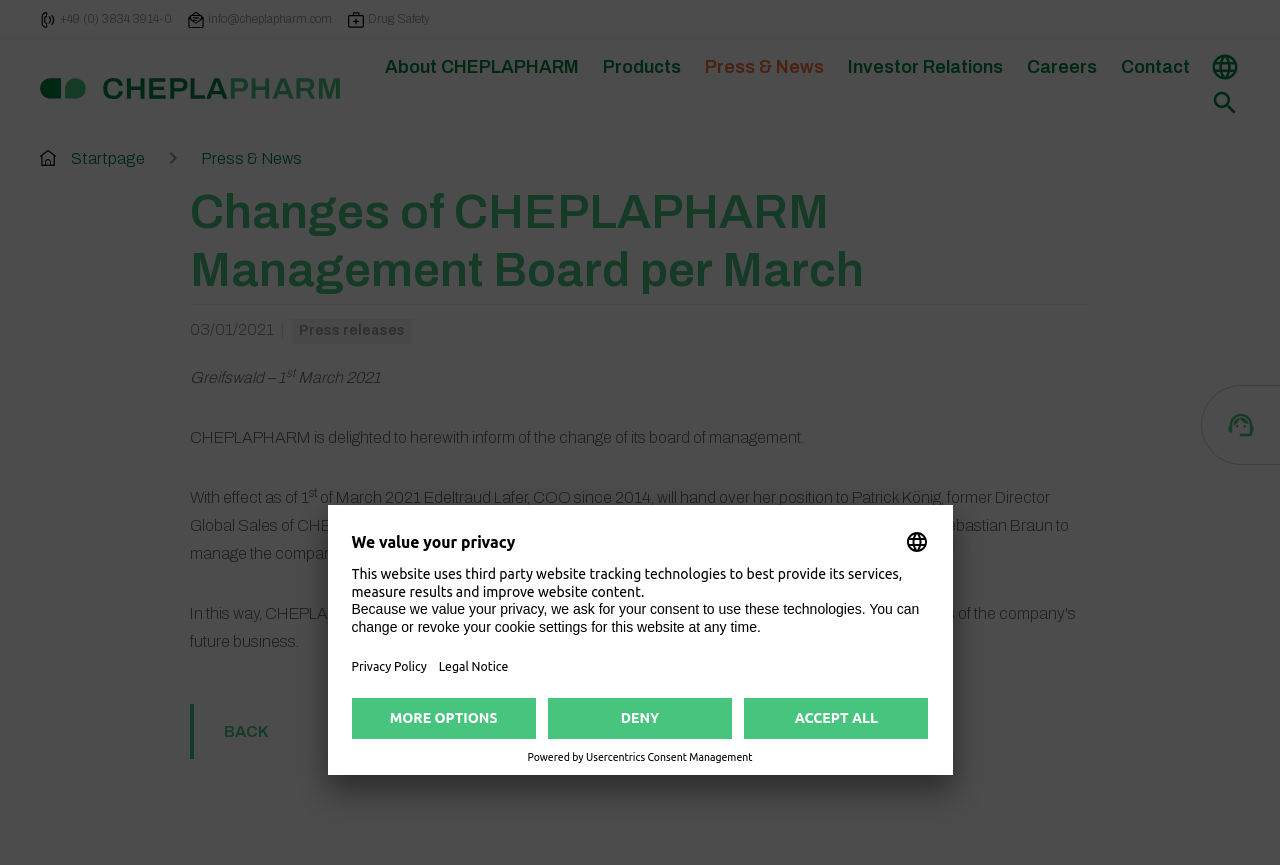Based on the image, provide a detailed response to the question:
What is the language of the webpage?

The language of the webpage can be inferred from the text content of the webpage, which is written in English.